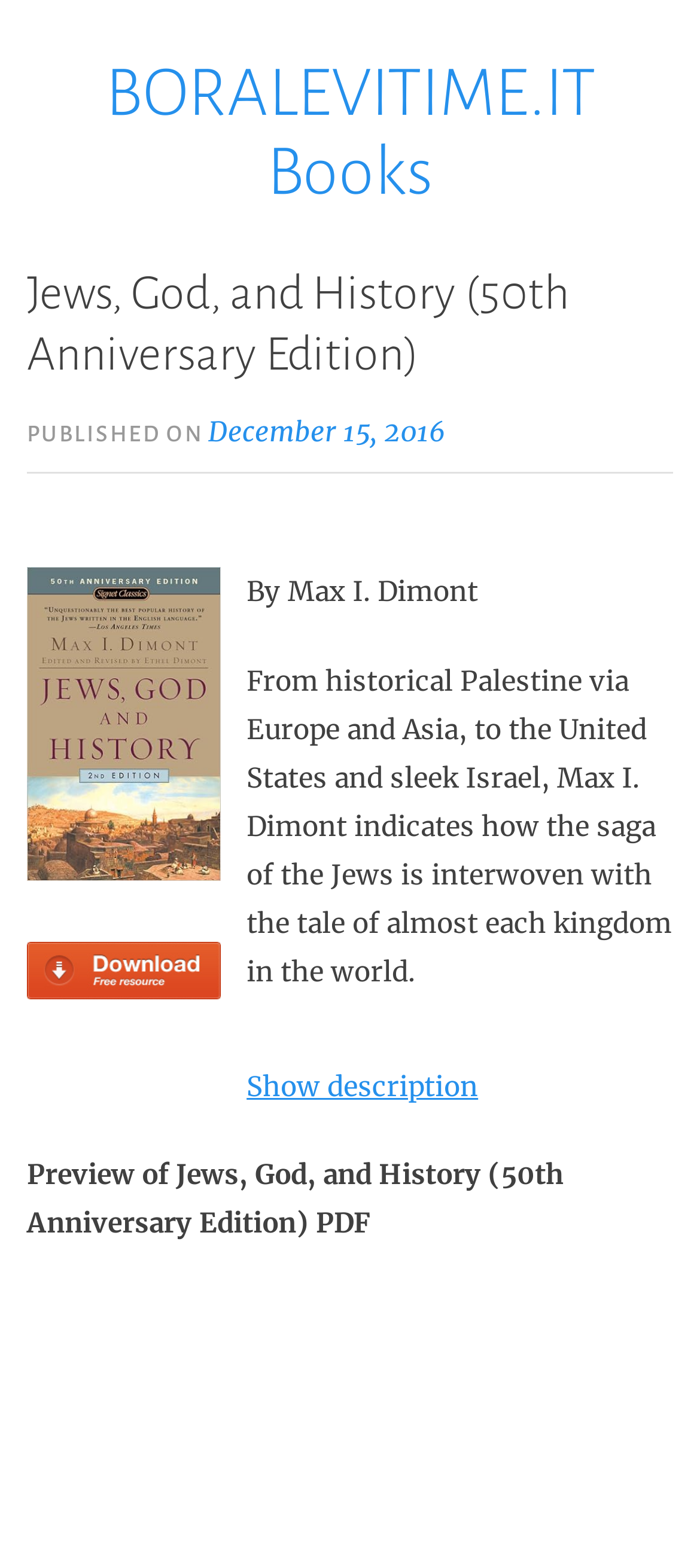What is the publication date of this book?
Based on the screenshot, respond with a single word or phrase.

December 15, 2016